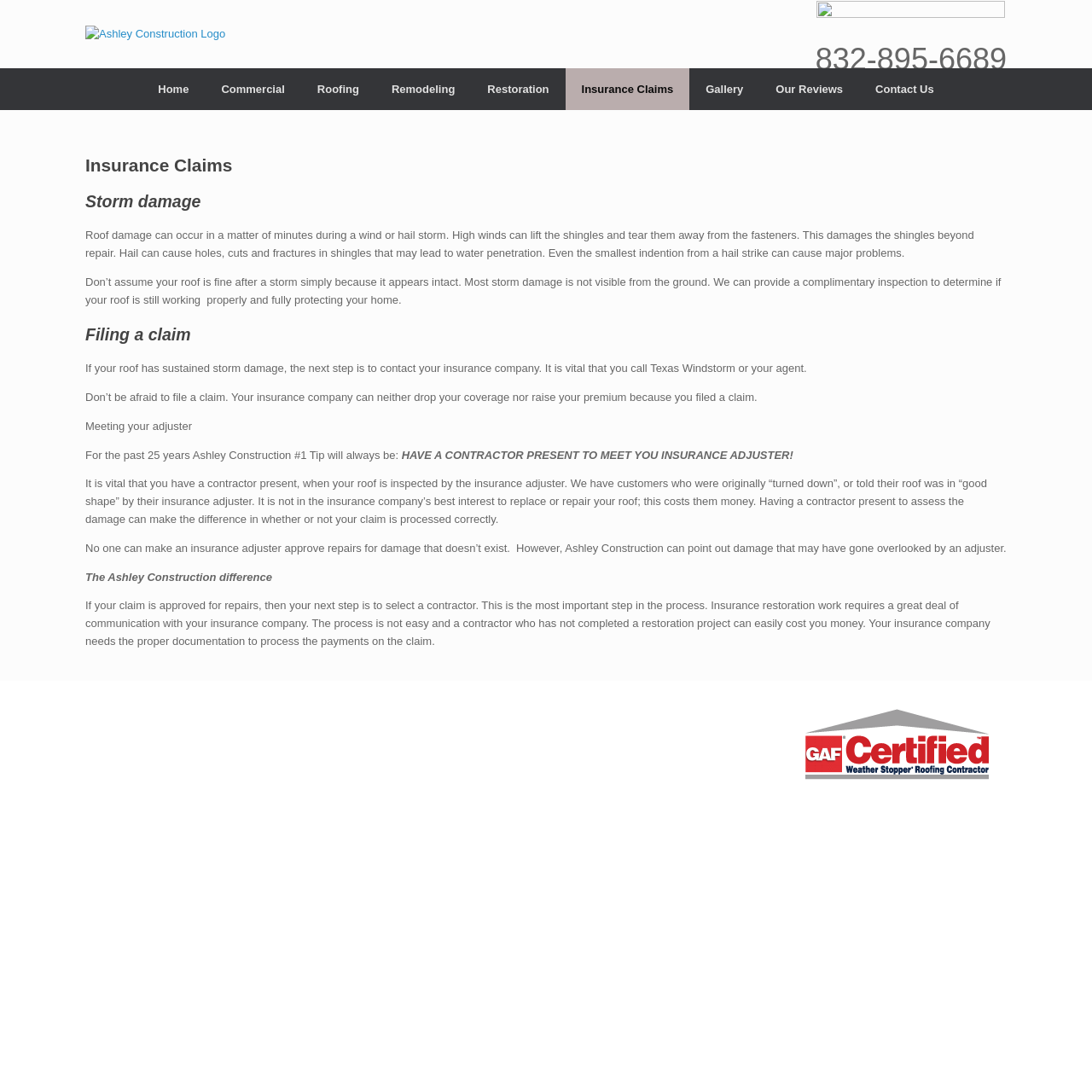Please specify the bounding box coordinates of the element that should be clicked to execute the given instruction: 'Click the 'Gallery' link'. Ensure the coordinates are four float numbers between 0 and 1, expressed as [left, top, right, bottom].

[0.631, 0.062, 0.696, 0.1]